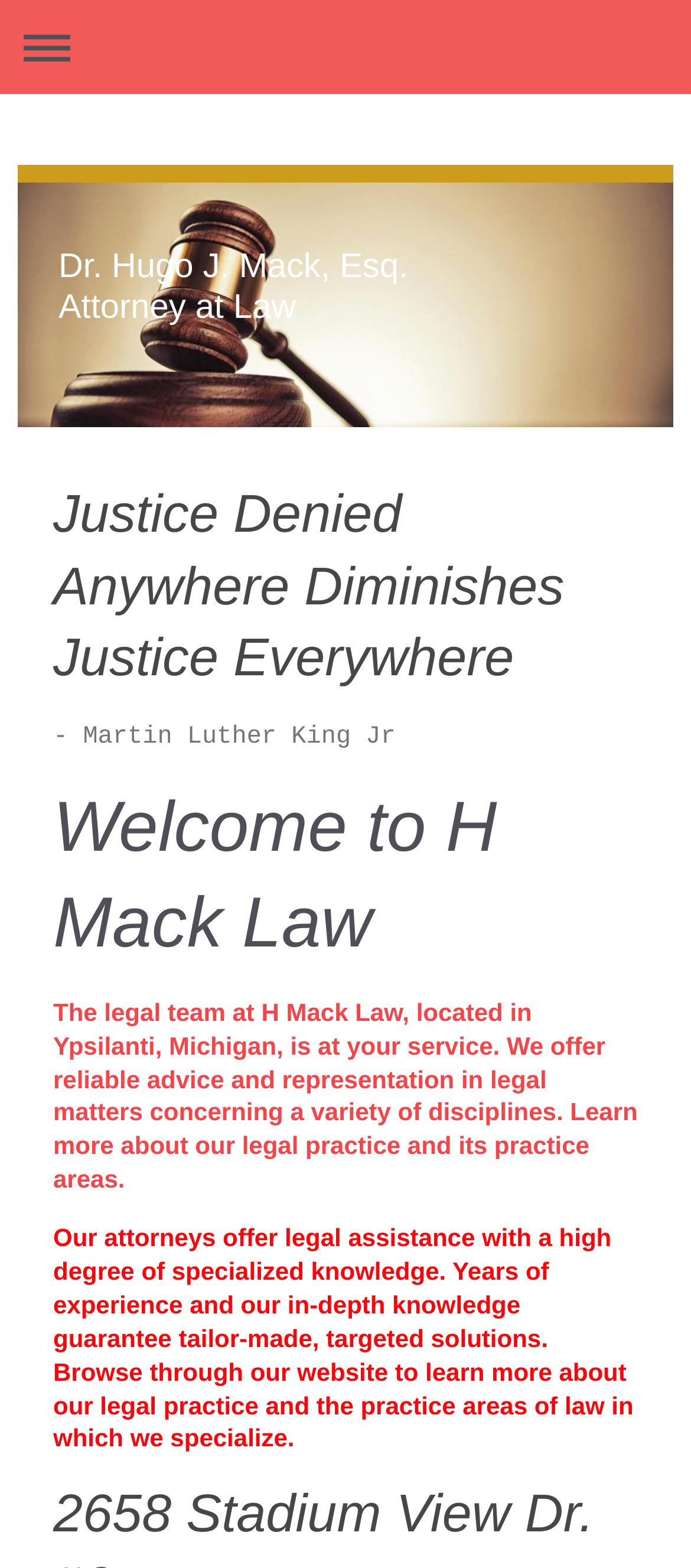Provide a comprehensive caption for the webpage.

The webpage is about H Mack Law, a law firm in Ypsilanti, Michigan. At the top left corner, there is a navigation link to expand or collapse the navigation menu. Below it, there are two identical images of Dr. Hugo J. Mack, Attorney at Law, taking up most of the top section of the page. 

To the right of the images, there is an SVG element with two lines of text: "Dr. Hugo J. Mack, Esq." and "Attorney at Law". 

Below the images, there is a heading that quotes Martin Luther King Jr., "Justice Denied Anywhere Diminishes Justice Everywhere". Underneath the quote, there is a smaller text citing the author. 

Further down, there is a heading "Welcome to H Mack Law" followed by a paragraph of text that introduces the law firm, stating that they offer reliable advice and representation in various legal disciplines. The text also mentions that the firm is located in Ypsilanti, Michigan. 

Below this introduction, there is another paragraph of text that describes the law firm's attorneys, stating that they offer legal assistance with specialized knowledge and years of experience, guaranteeing targeted solutions. The text invites visitors to browse through the website to learn more about the law firm and its practice areas.